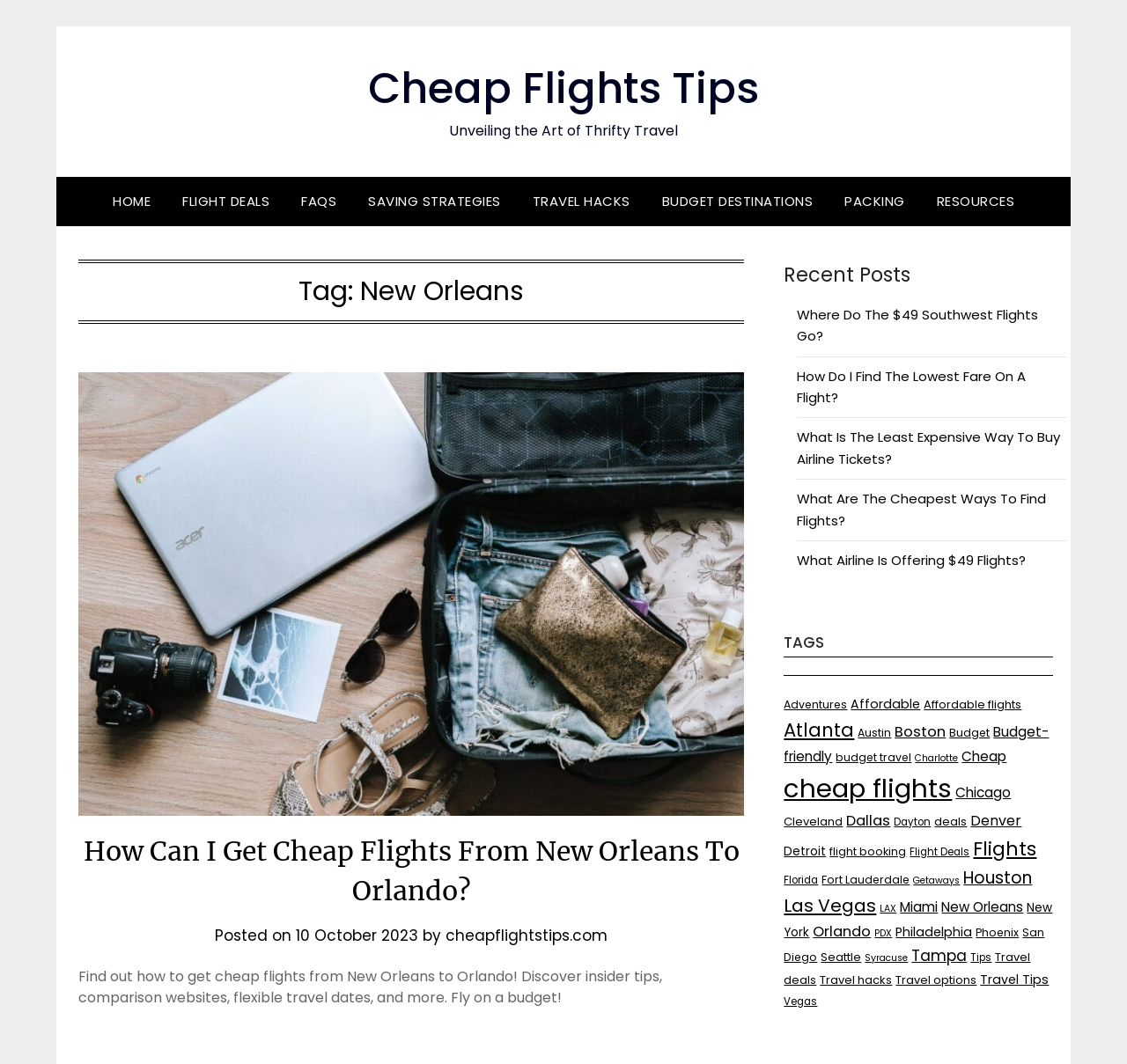Identify the bounding box coordinates of the area you need to click to perform the following instruction: "Click on 'HOME'".

[0.088, 0.167, 0.146, 0.212]